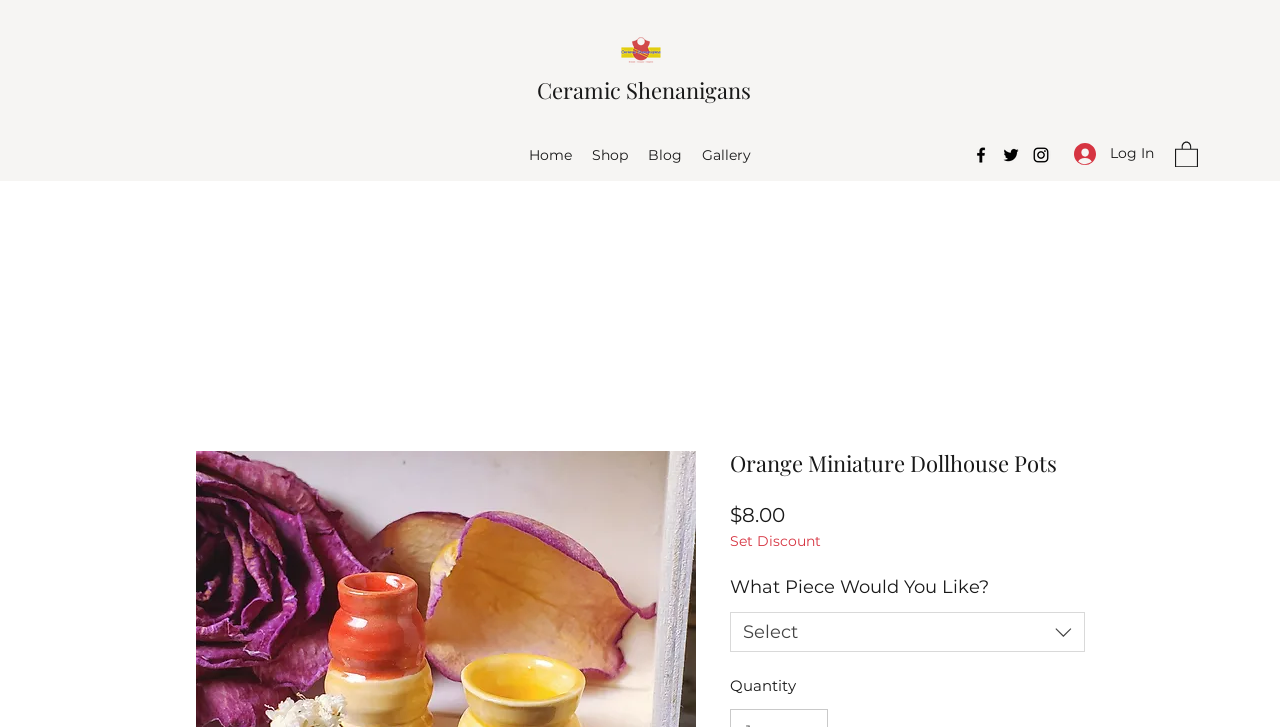What is the orientation of the listbox?
Ensure your answer is thorough and detailed.

I found the orientation of the listbox by looking at its properties, which indicate that it is a vertical listbox, allowing users to select an option from a dropdown list.